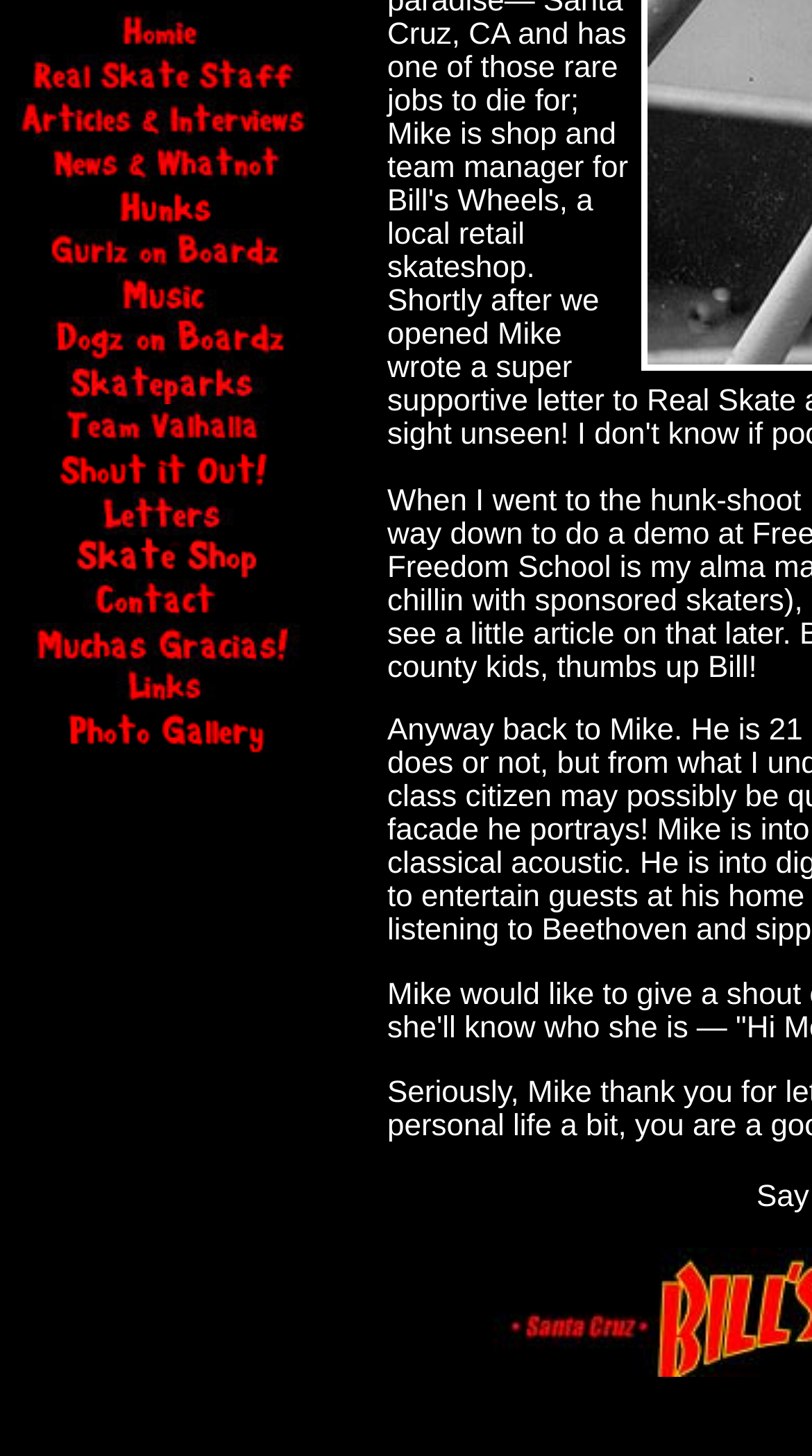Locate the UI element that matches the description name="Image23" in the webpage screenshot. Return the bounding box coordinates in the format (top-left x, top-left y, bottom-right x, bottom-right y), with values ranging from 0 to 1.

[0.021, 0.259, 0.379, 0.283]